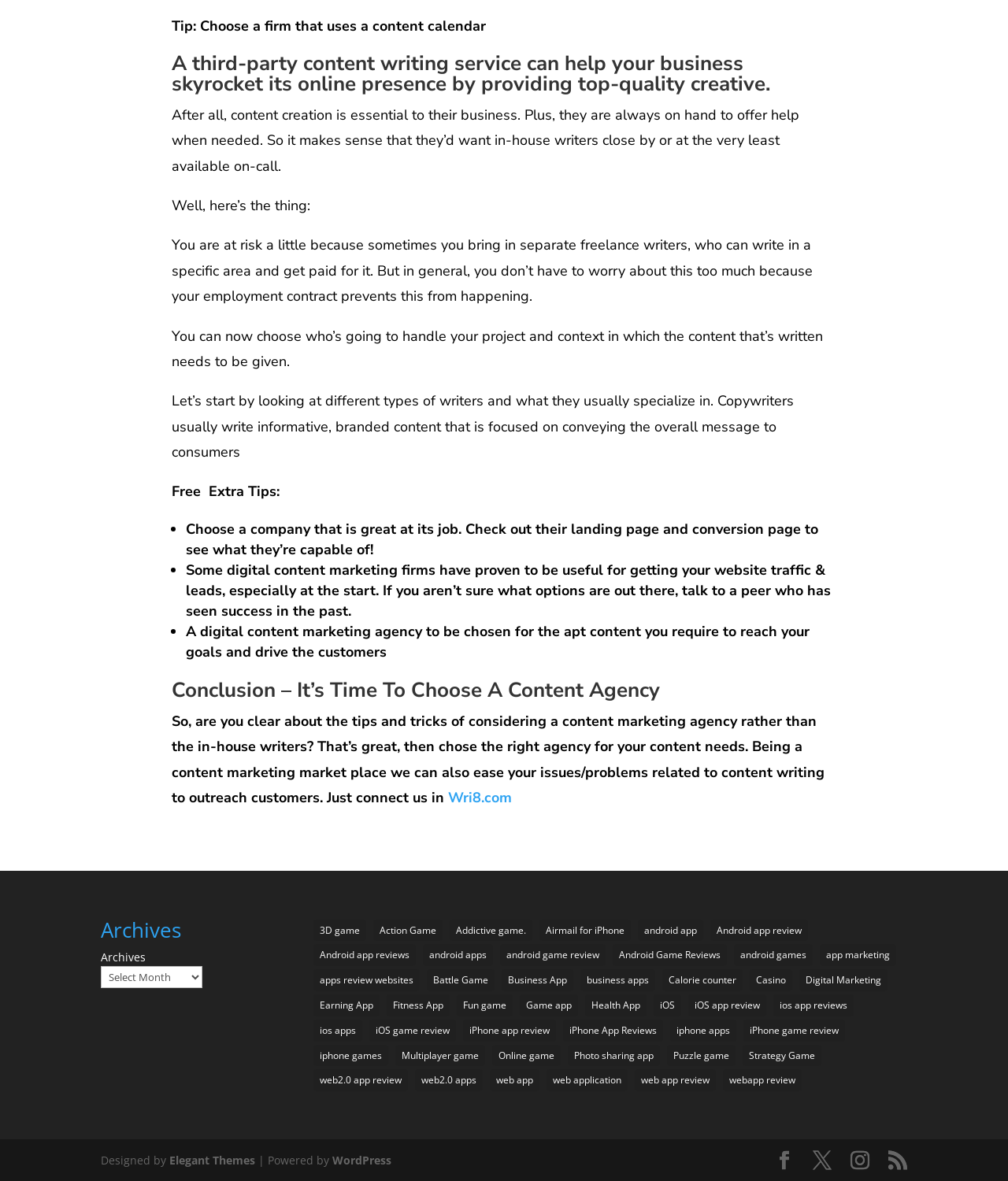Find the bounding box of the element with the following description: "Web Application". The coordinates must be four float numbers between 0 and 1, formatted as [left, top, right, bottom].

None